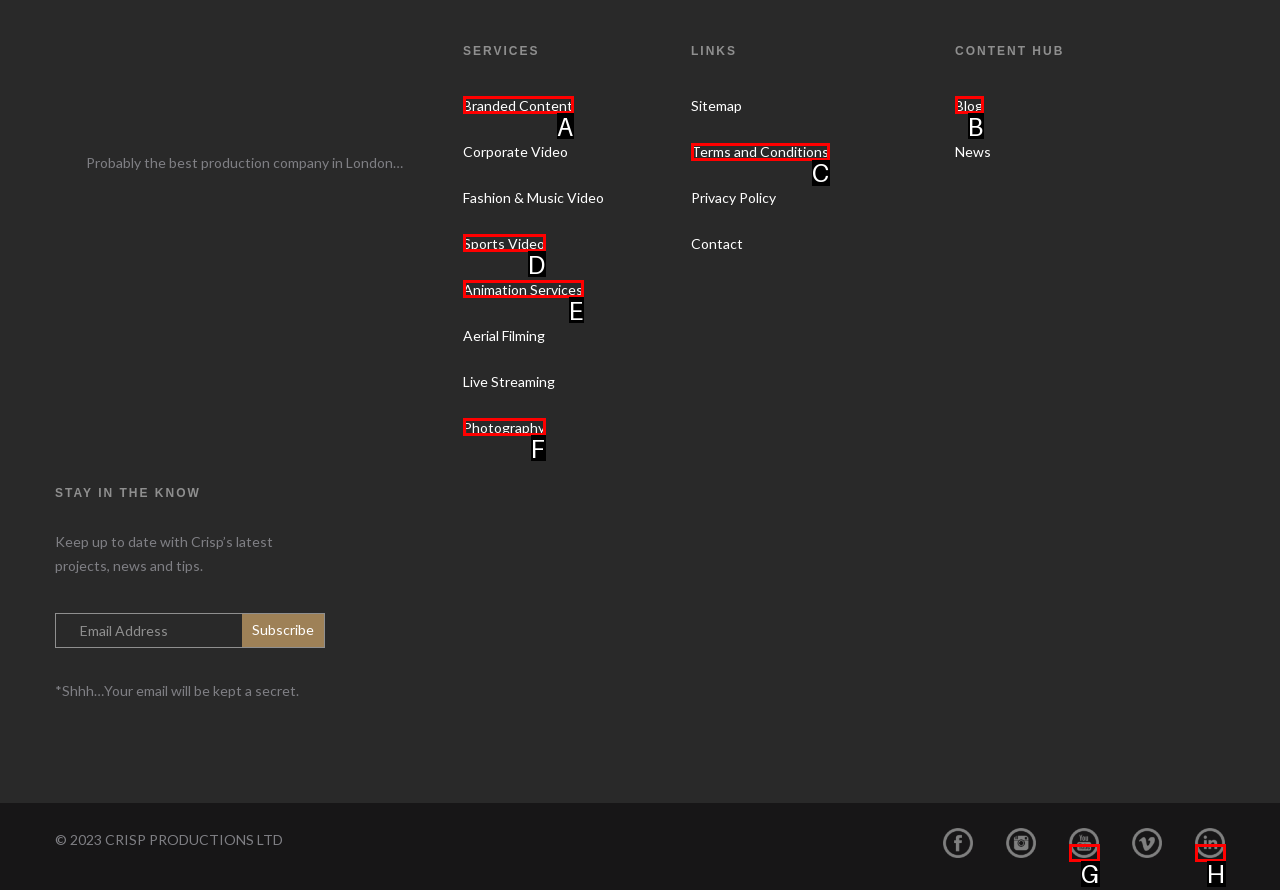Identify the letter of the UI element you need to select to accomplish the task: Check the terms and conditions.
Respond with the option's letter from the given choices directly.

C